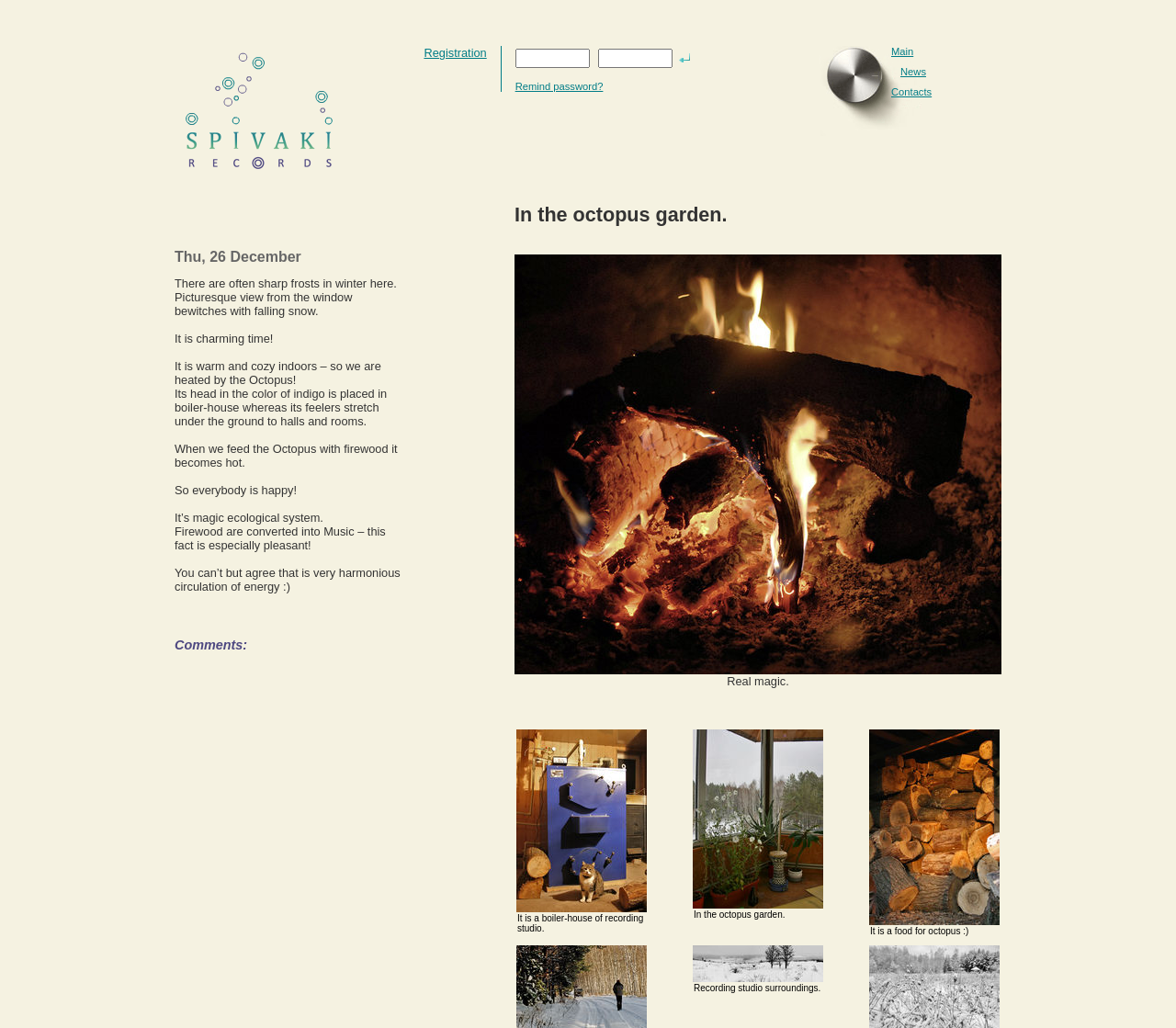What is the ecological system described on the webpage?
Please respond to the question with a detailed and well-explained answer.

The webpage describes a magic ecological system where firewood is converted into music, which is a harmonious circulation of energy.